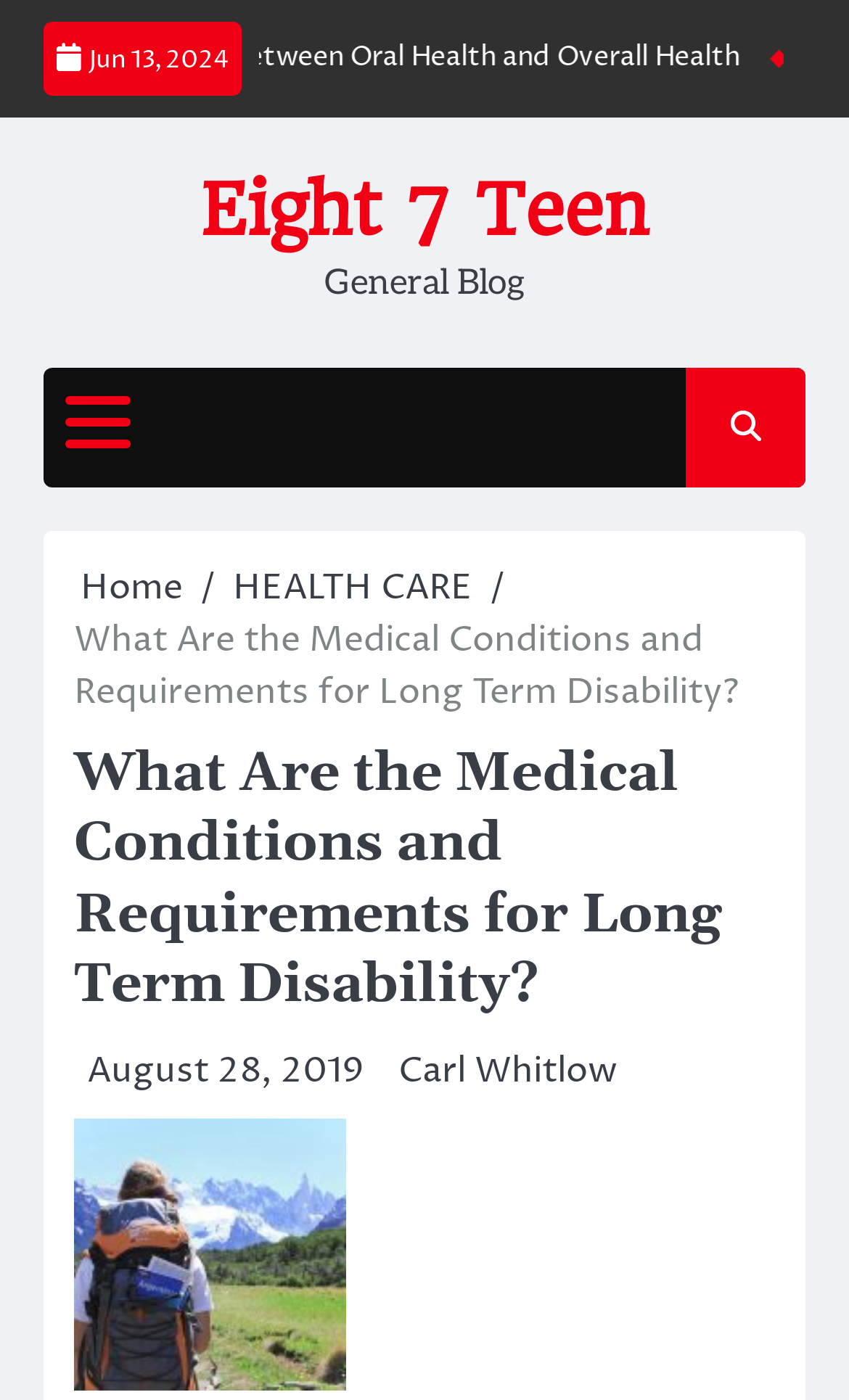For the given element description August 28, 2019, determine the bounding box coordinates of the UI element. The coordinates should follow the format (top-left x, top-left y, bottom-right x, bottom-right y) and be within the range of 0 to 1.

[0.103, 0.747, 0.428, 0.781]